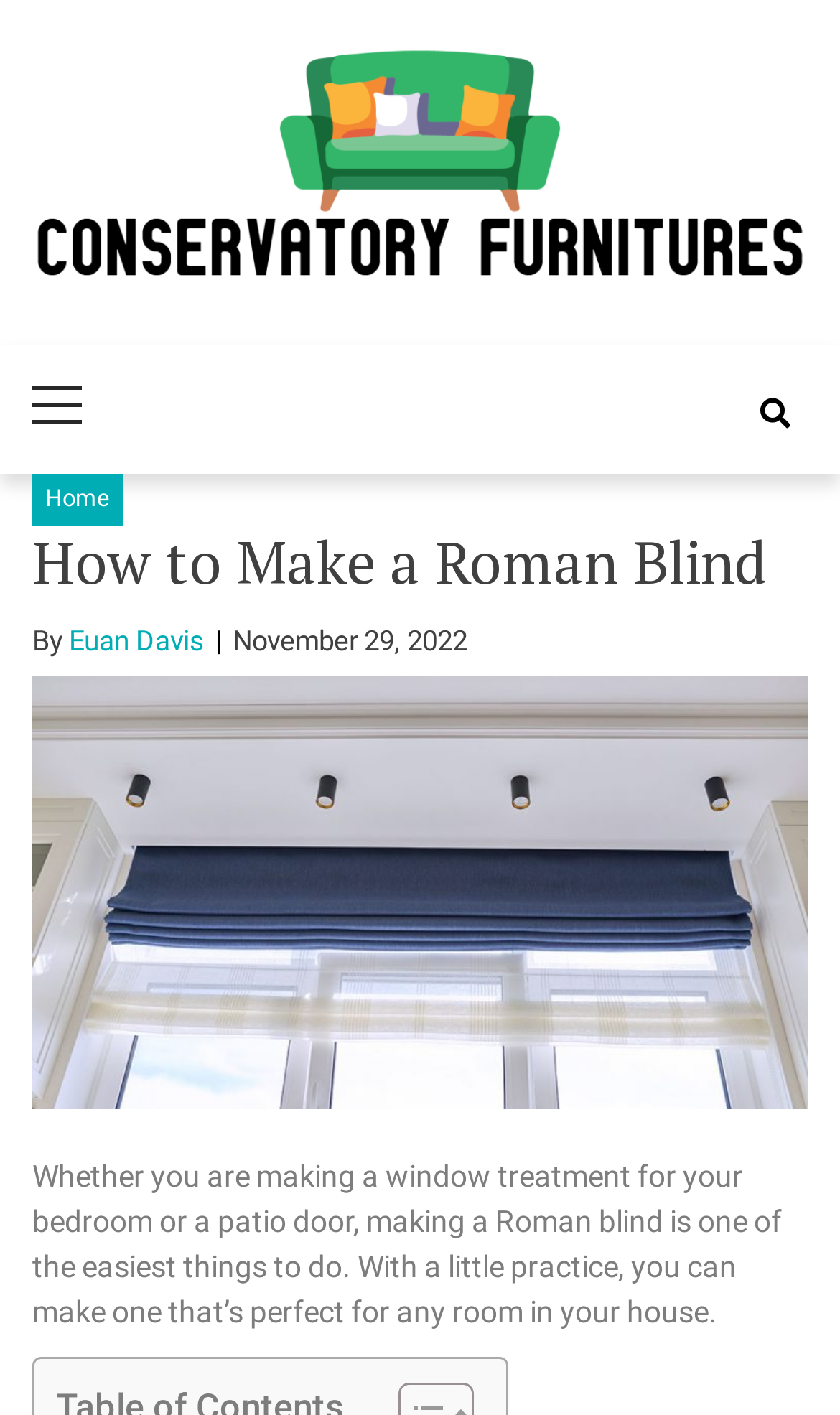Please identify the primary heading of the webpage and give its text content.

How to Make a Roman Blind